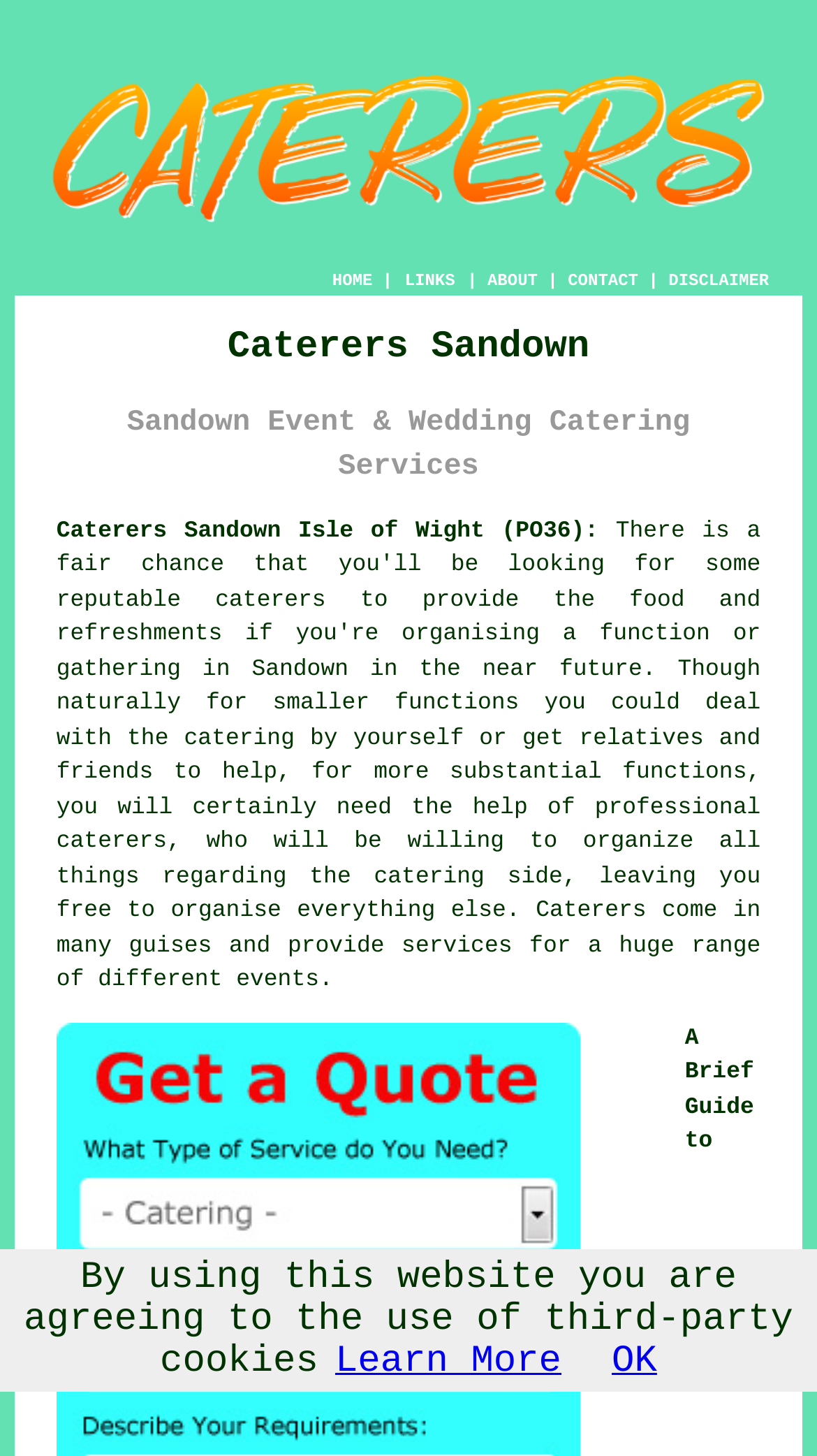Determine the bounding box coordinates for the region that must be clicked to execute the following instruction: "Click the ABOUT link".

[0.597, 0.187, 0.658, 0.2]